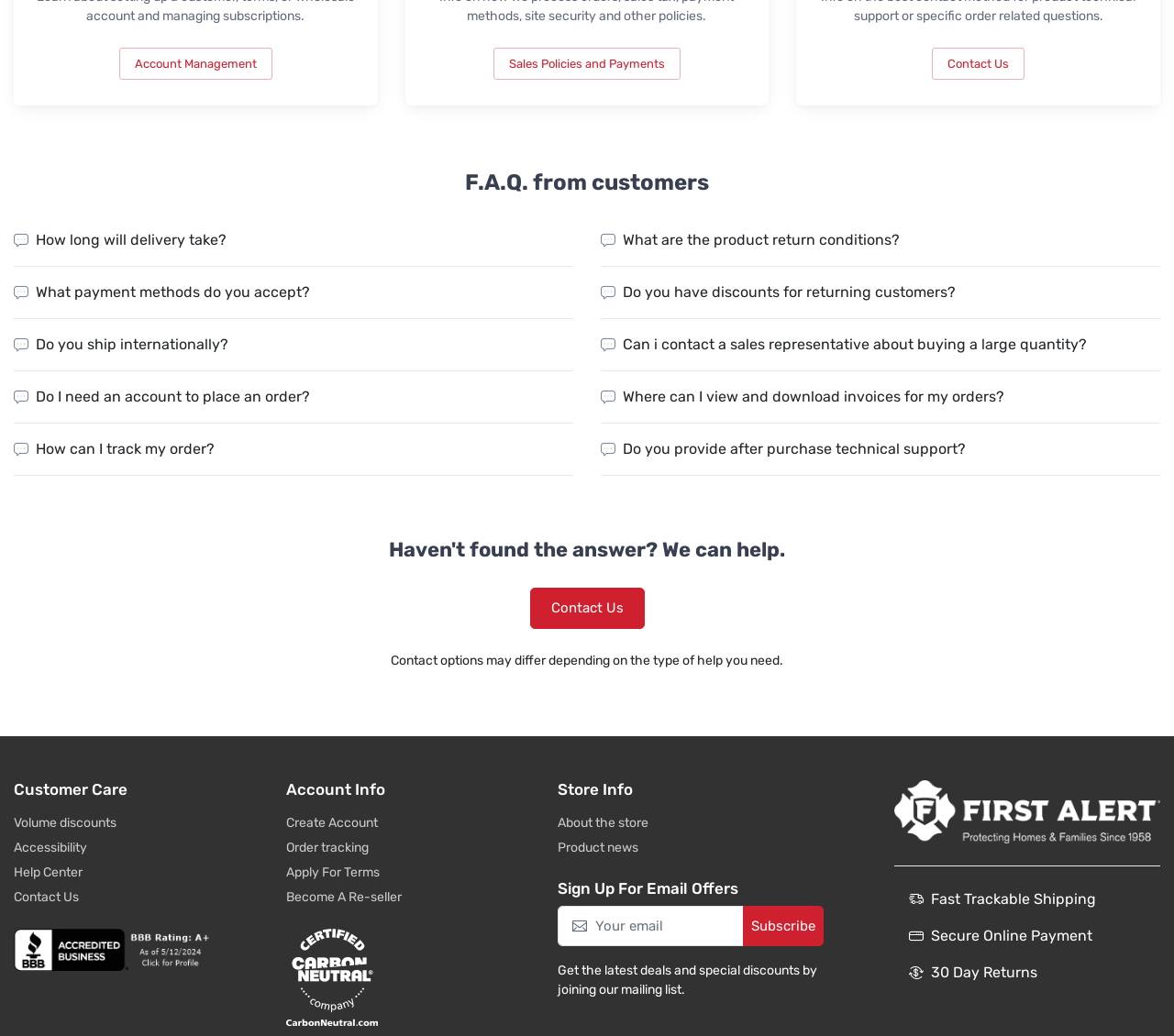Please determine the bounding box coordinates of the section I need to click to accomplish this instruction: "Subscribe to email offers".

[0.633, 0.874, 0.702, 0.913]